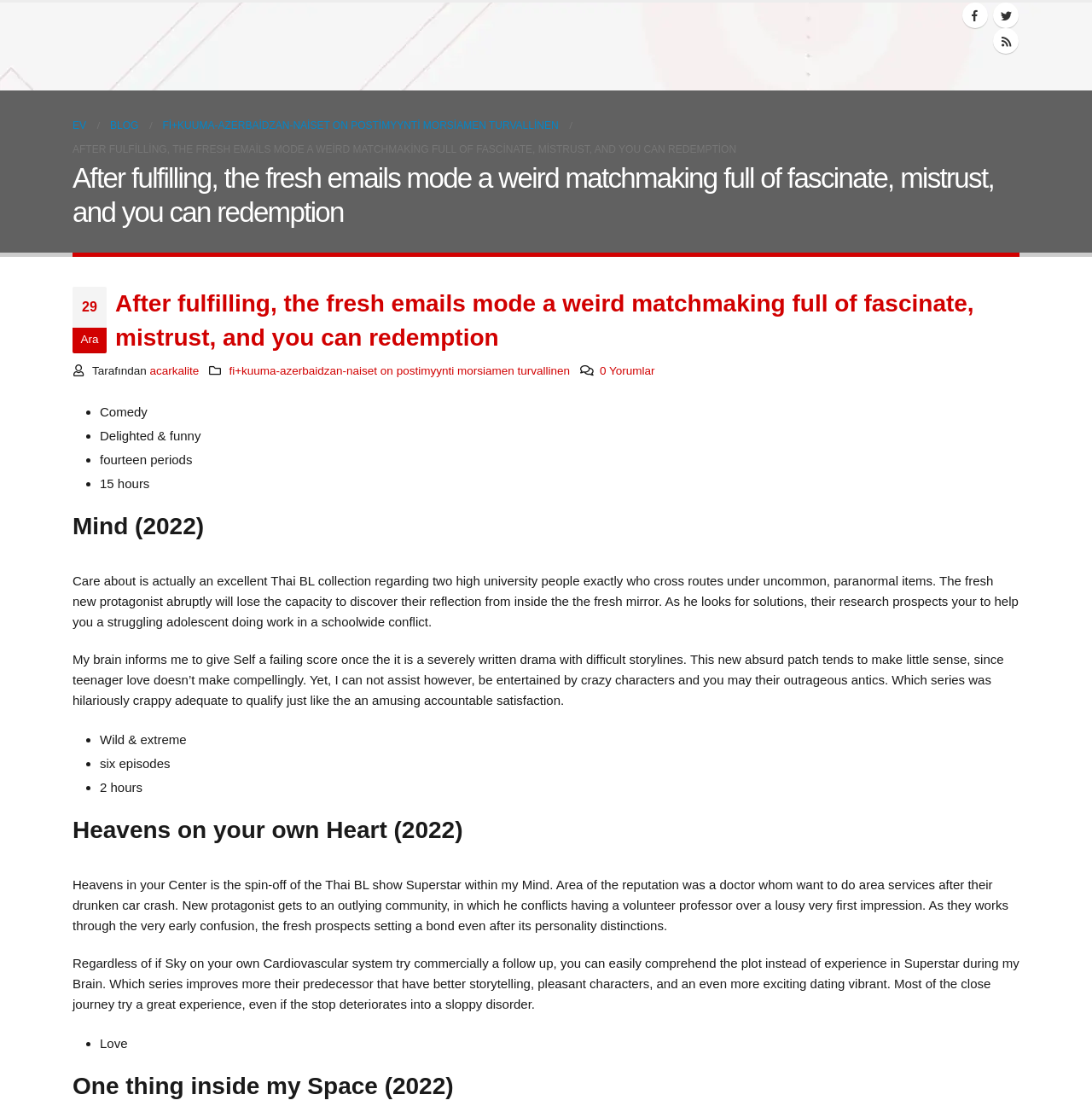What is the number of episodes in the series 'Heavens on your Heart'
Provide an in-depth and detailed explanation in response to the question.

The number of episodes in the series 'Heavens on your Heart' can be found in the webpage, which mentions 'six episodes' as the total number of episodes.